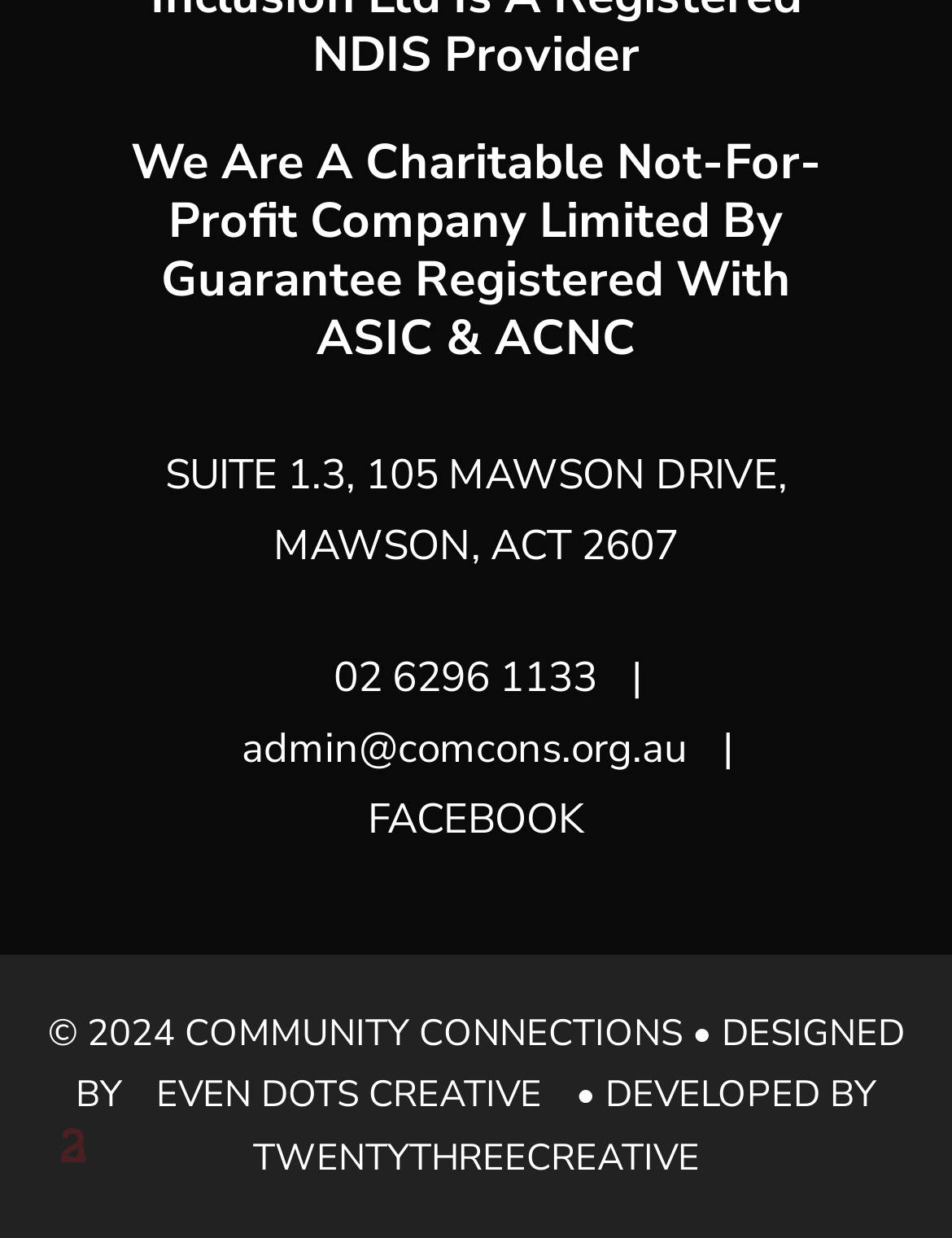Provide your answer in a single word or phrase: 
What is the company's registration type?

Not-For-Profit